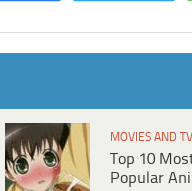Offer an in-depth caption for the image.

The image features an animated character with large, expressive eyes and a light blush on their cheeks, indicative of a cute or shy demeanor. This character is from a popular anime and is likely representative of the playful or heartwarming themes often found in such series. The accompanying title, "Top 10 TV Shows That Predicted The Future And Got It Right," suggests the content focuses on television series that have intriguingly forecasted real-life events or trends. This visually engaging thumbnail is part of a curated list on a website dedicated to entertainment topics, emphasizing the popularity of anime and its storytelling capabilities.